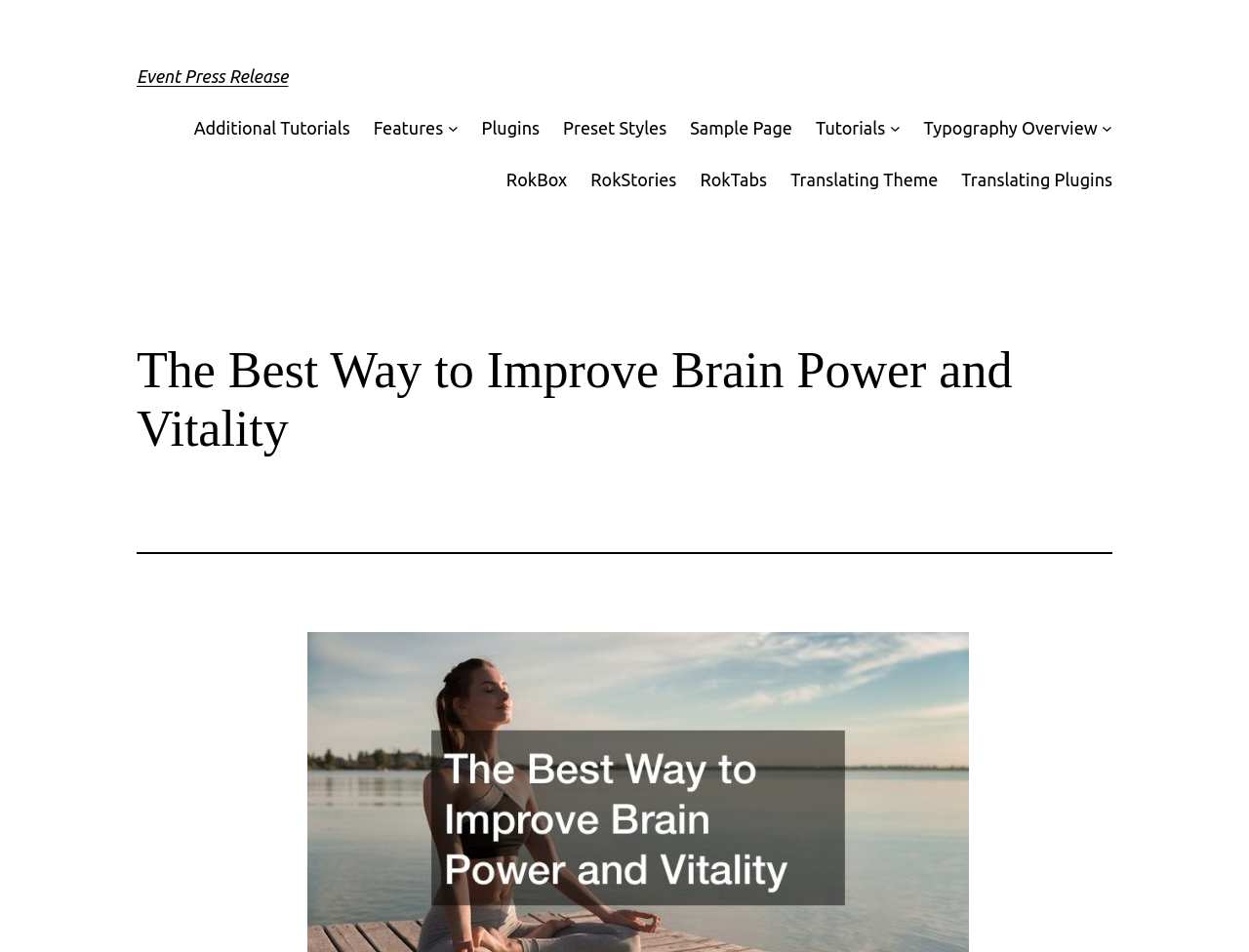What is the last link on the webpage?
From the image, respond using a single word or phrase.

Translating Plugins